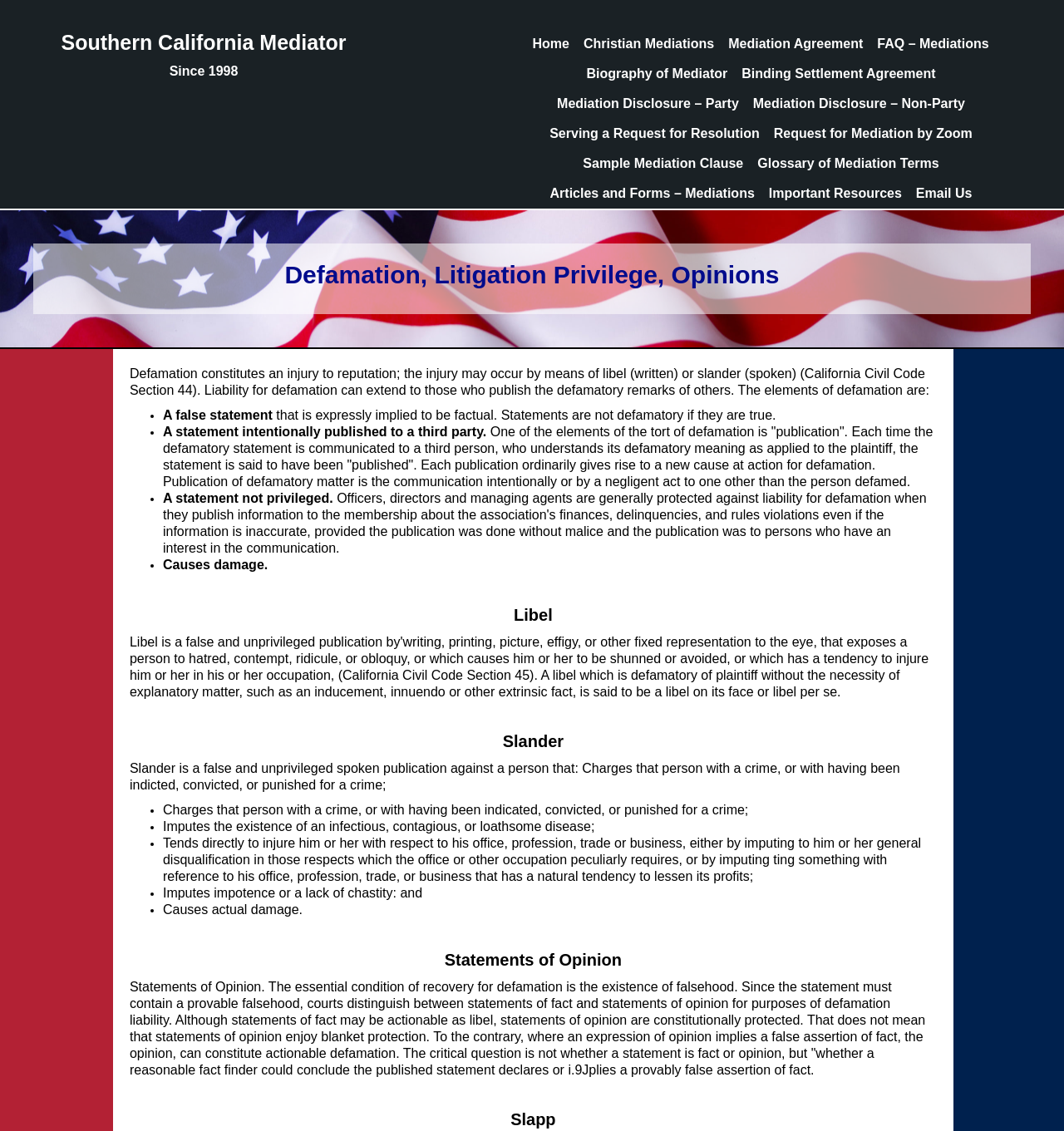What are the two types of defamation?
Please give a detailed and thorough answer to the question, covering all relevant points.

The webpage mentions 'Defamation constitutes an injury to reputation; the injury may occur by means of libel (written) or slander (spoken)' which indicates that libel and slander are the two types of defamation.